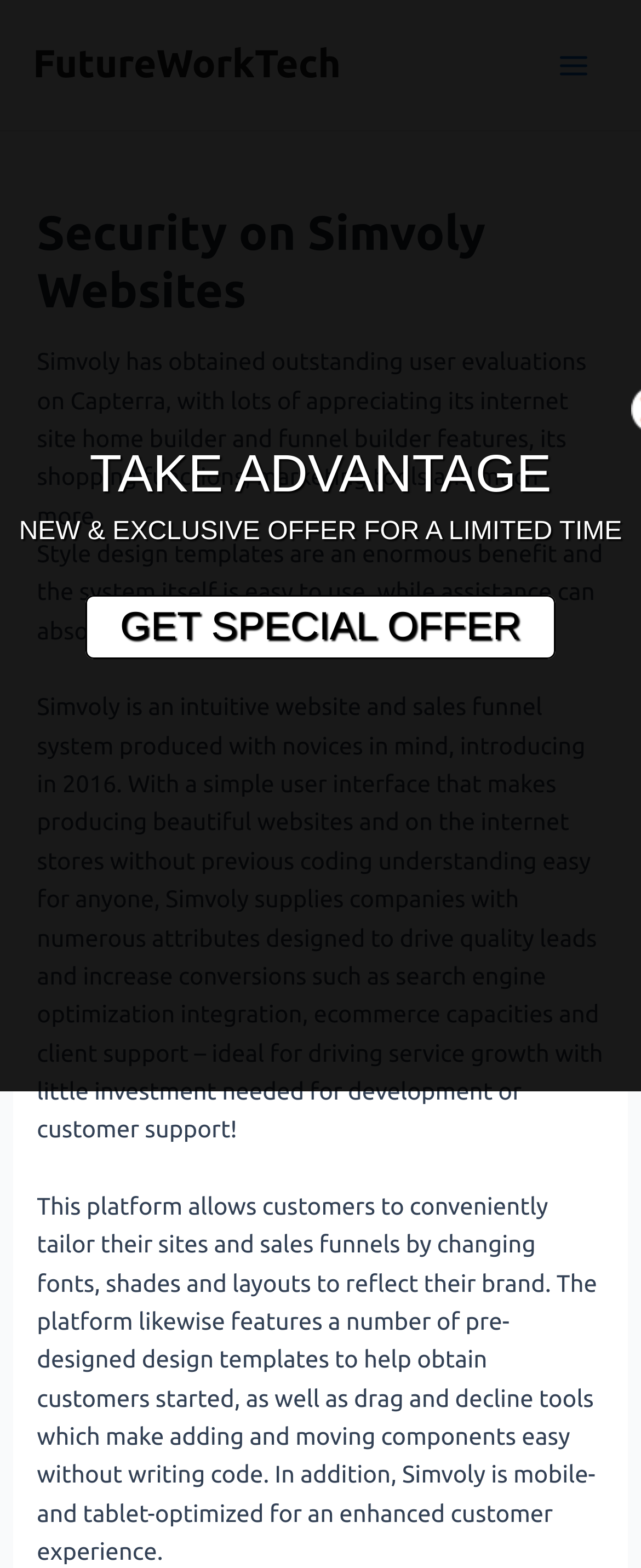What is the purpose of Simvoly's drag and drop tools?
Using the image as a reference, give a one-word or short phrase answer.

Add and move components easily